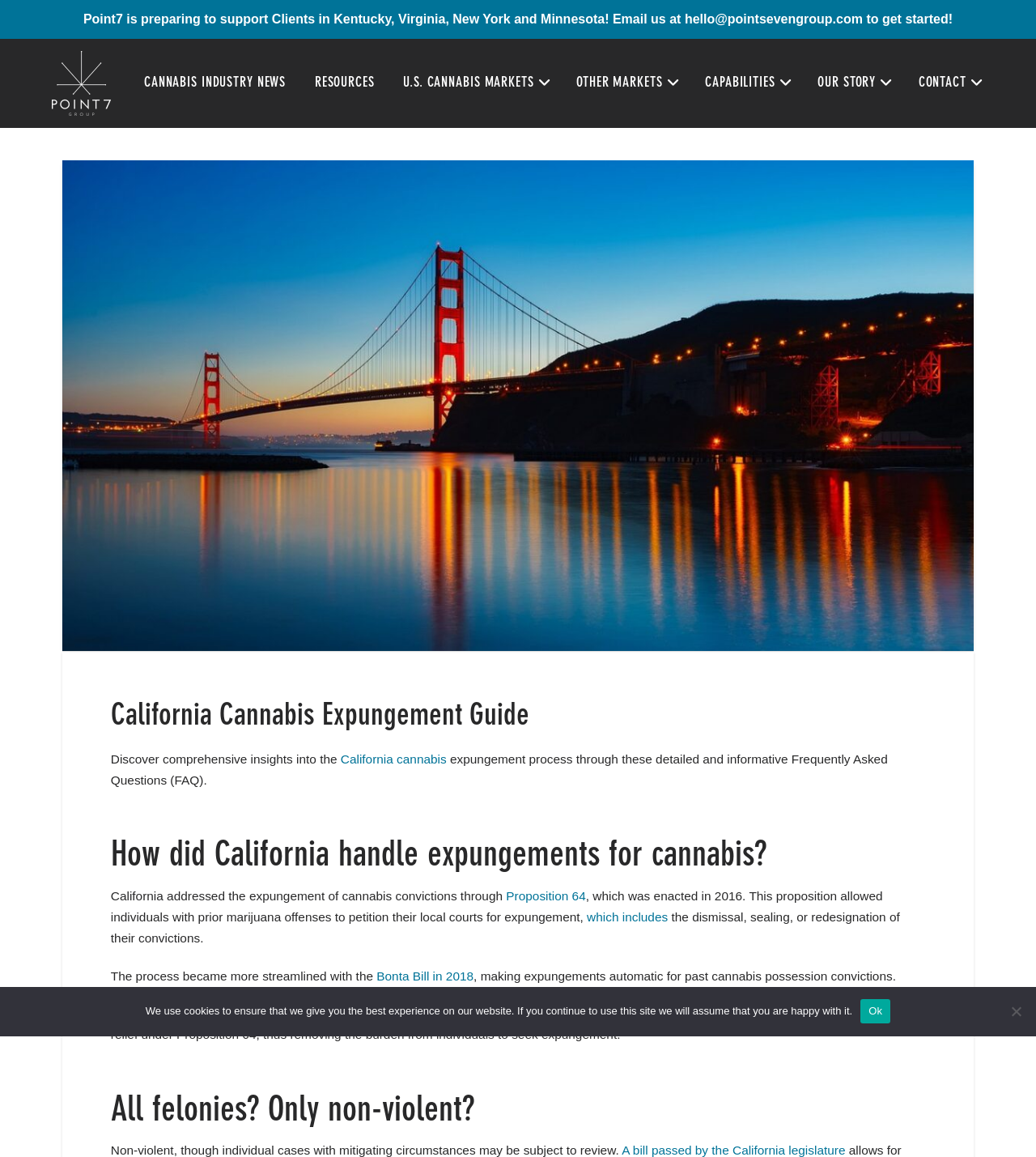Specify the bounding box coordinates of the element's region that should be clicked to achieve the following instruction: "Learn about 'Proposition 64'". The bounding box coordinates consist of four float numbers between 0 and 1, in the format [left, top, right, bottom].

[0.489, 0.768, 0.565, 0.78]